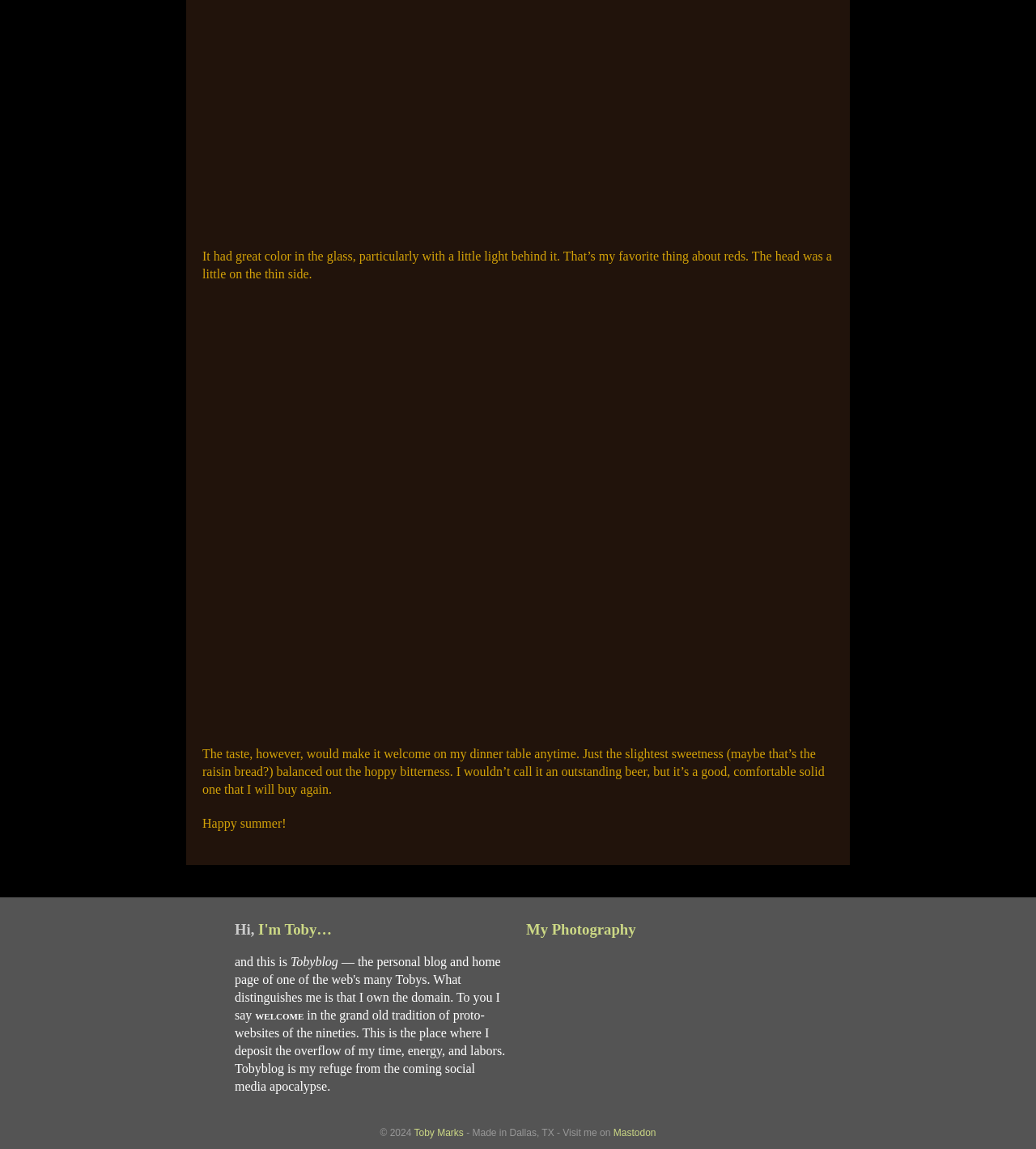Find and provide the bounding box coordinates for the UI element described with: "Mastodon".

[0.592, 0.981, 0.633, 0.991]